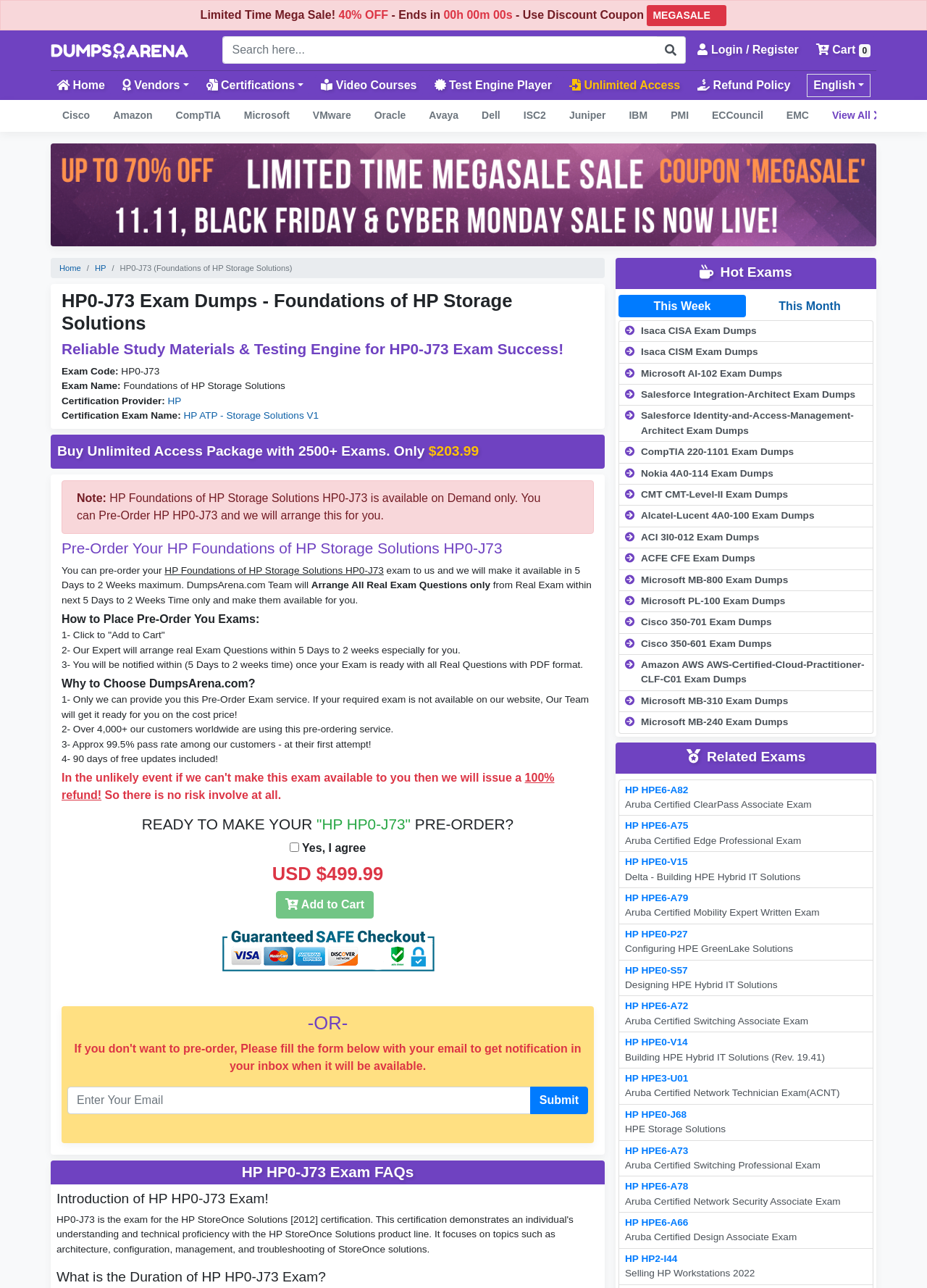Answer the following query concisely with a single word or phrase:
What is the discount percentage offered?

40%